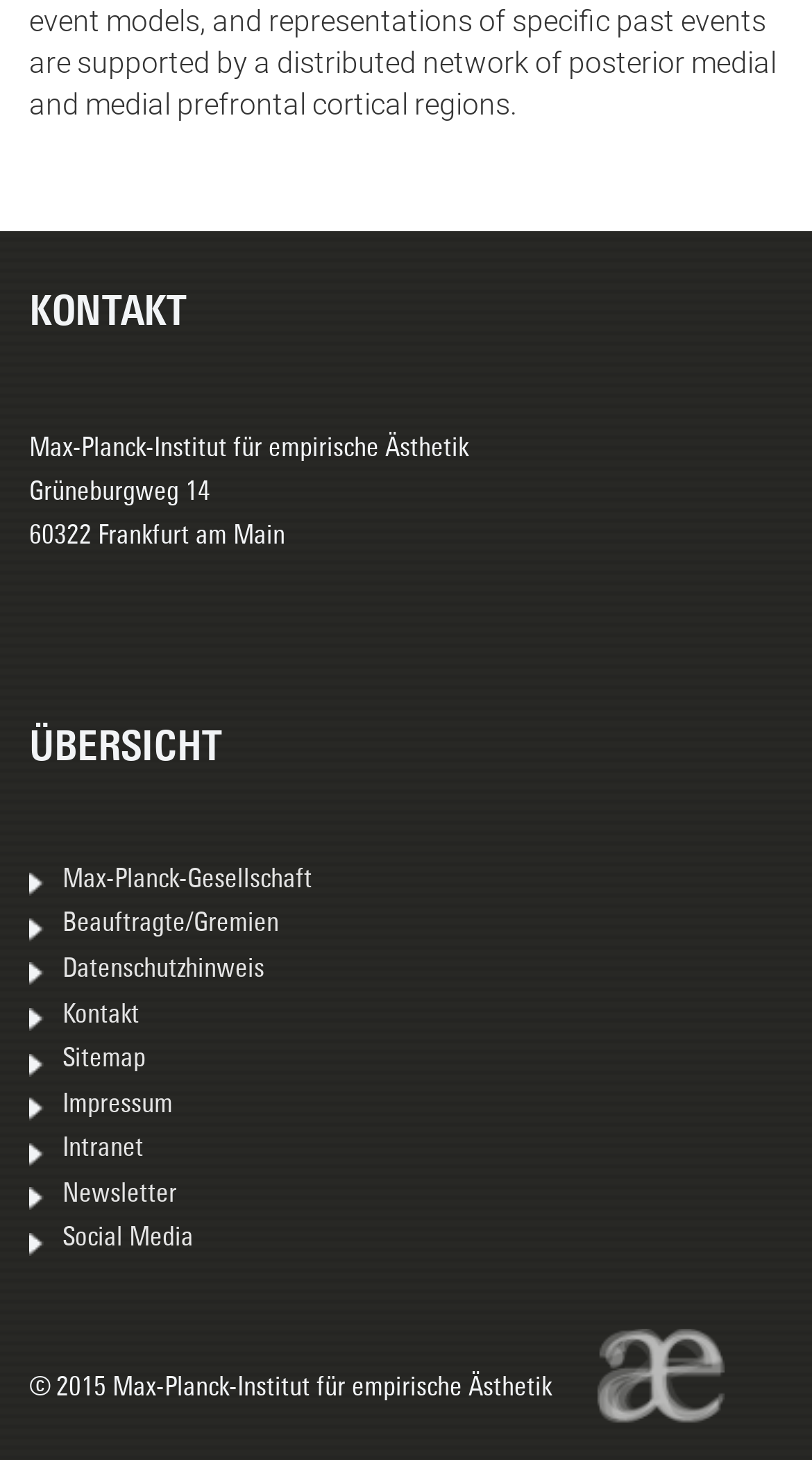What is the copyright year of the institute?
Use the information from the image to give a detailed answer to the question.

I looked at the static text element at the bottom of the webpage, which mentions the copyright year as '2015'.